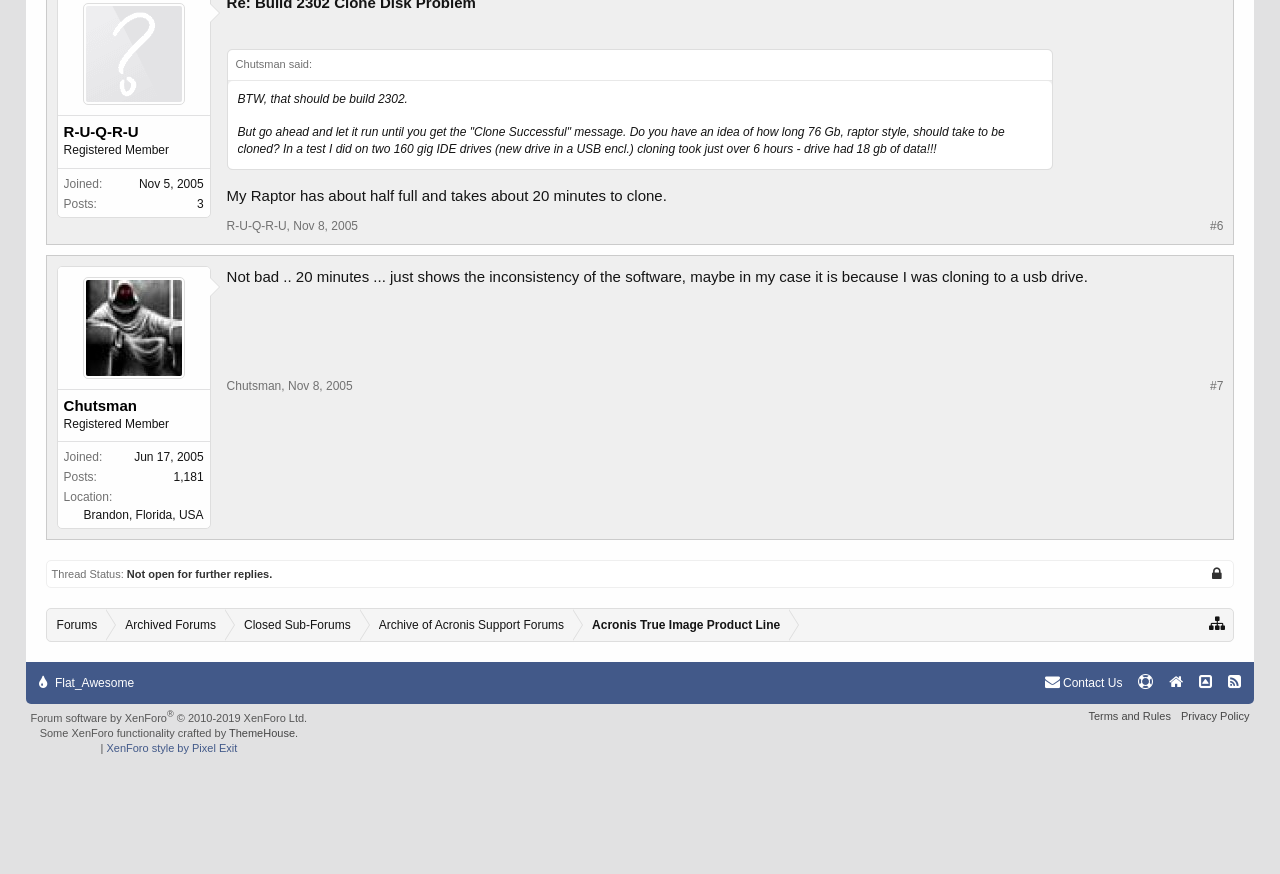What is the location of Chutsman?
Refer to the image and provide a one-word or short phrase answer.

Brandon, Florida, USA